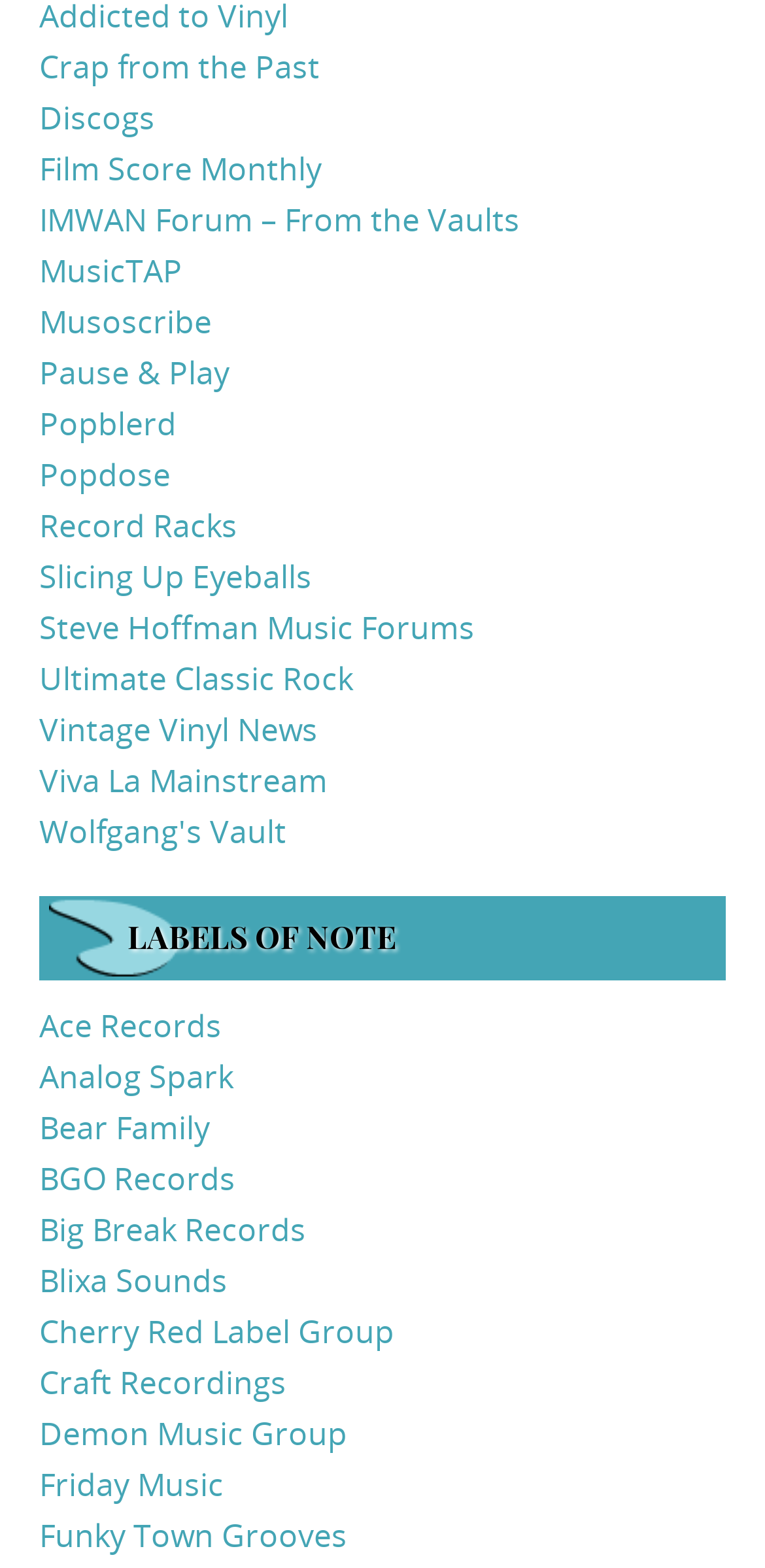Based on the element description "Big Break Records", predict the bounding box coordinates of the UI element.

[0.051, 0.77, 0.4, 0.798]